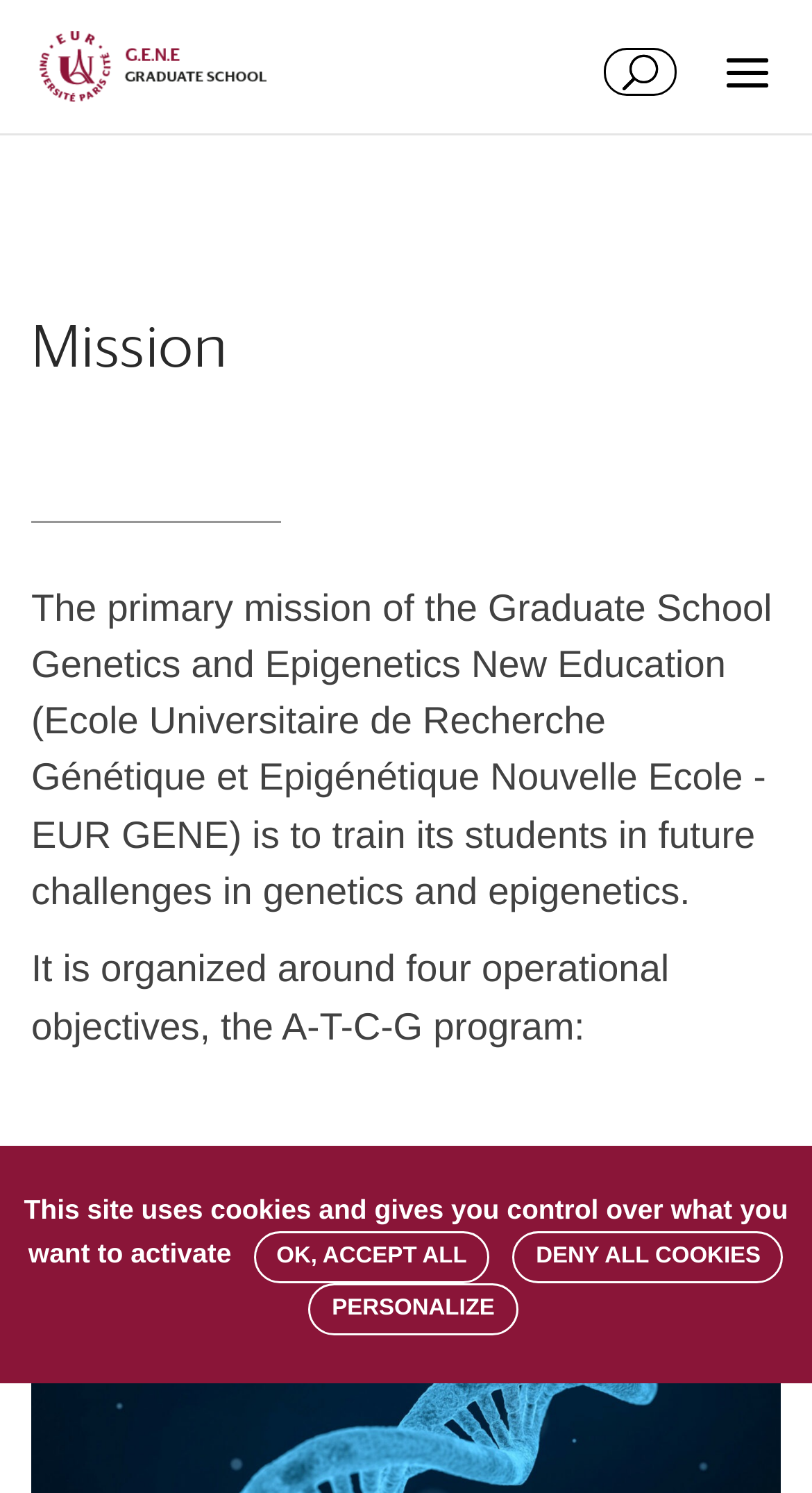Create a detailed description of the webpage's content and layout.

The webpage is about the mission of EUR G.E.N.E, a graduate school focused on genetics and epigenetics. At the top left corner, there is a link and an image, both labeled "EUR G.E.N.E". Below them, there is a search bar with a placeholder text "Search for:". 

The main content of the page is divided into sections. The first section is headed by a large heading "Mission" located at the top center of the page. Below the heading, there is a generic section labeled "Page 1" that occupies most of the page. Within this section, there are two blocks of text. The first block describes the primary mission of EUR G.E.N.E, which is to train students in future challenges in genetics and epigenetics. The second block explains that the mission is organized around four operational objectives, referred to as the "A-T-C-G program".

At the bottom of the page, there is a notification about the site using cookies, with three buttons to control cookie settings: "OK, ACCEPT ALL" on the left, "DENY ALL COOKIES" on the right, and "PERSONALIZE" in the middle.